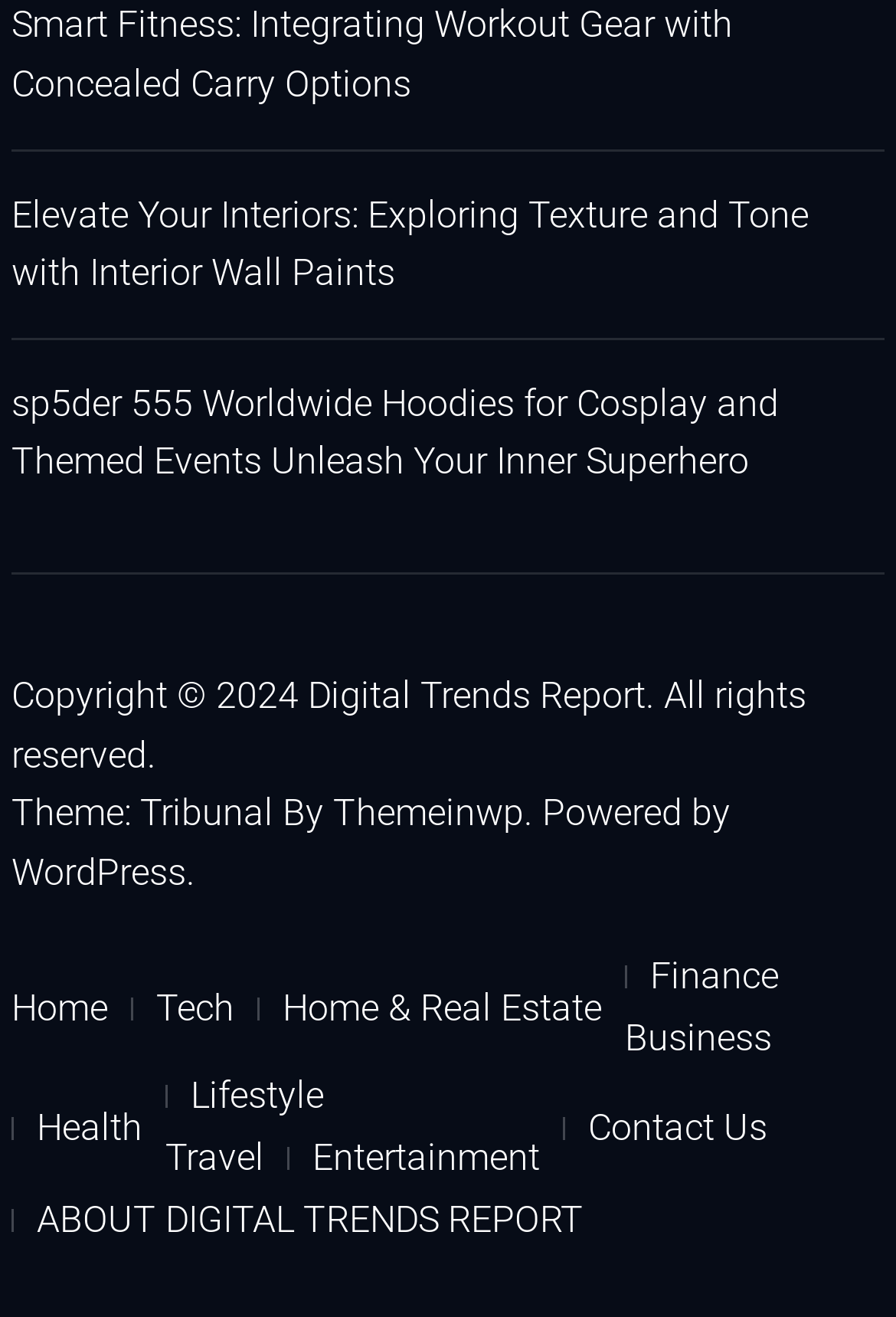How many main categories are there?
Provide a detailed and extensive answer to the question.

I counted the number of main categories by looking at the links in the middle section of the webpage, which are 'Home', 'Tech', 'Home & Real Estate', 'Finance', 'Business', 'Health', 'Lifestyle', and 'Travel'. These categories are likely the main sections of the website.